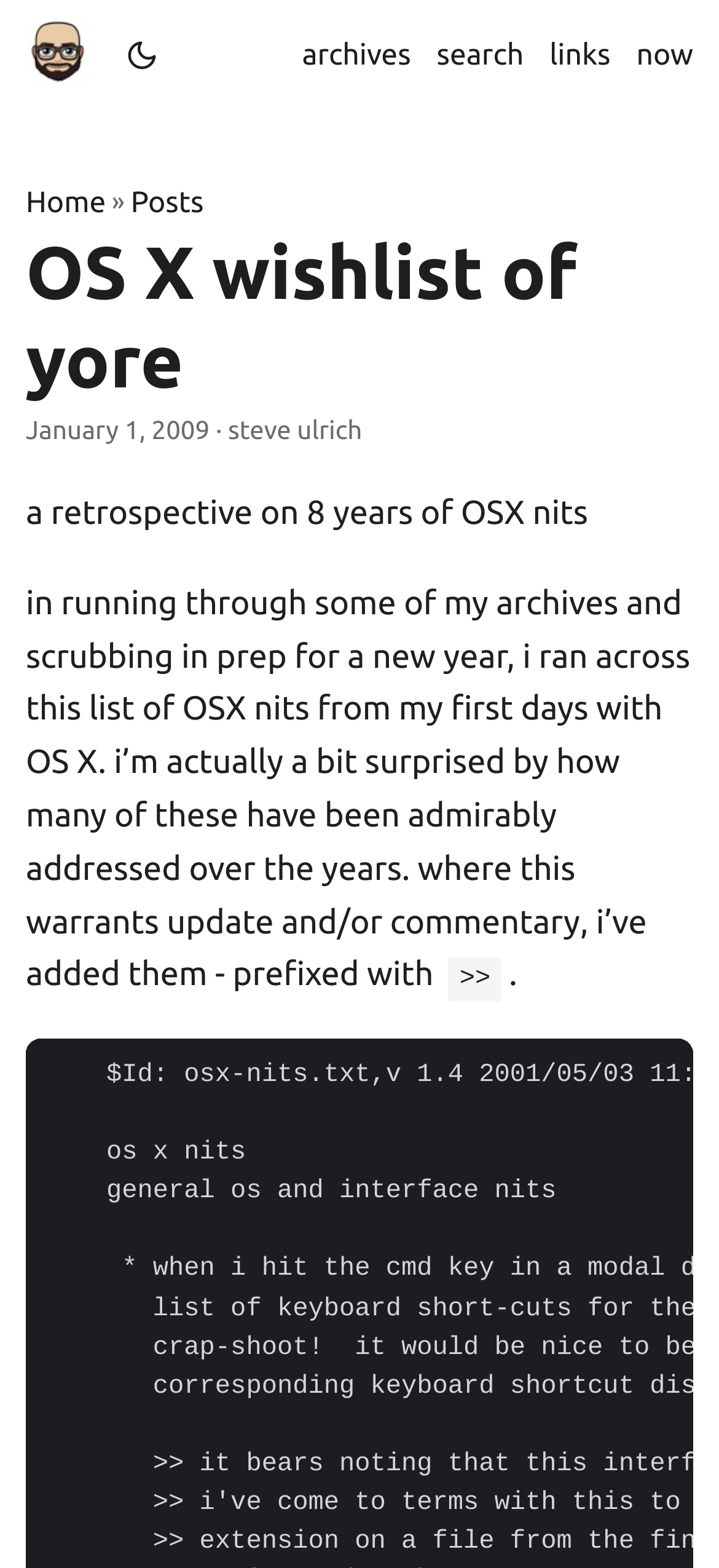Using the provided description search, find the bounding box coordinates for the UI element. Provide the coordinates in (top-left x, top-left y, bottom-right x, bottom-right y) format, ensuring all values are between 0 and 1.

[0.607, 0.0, 0.728, 0.071]